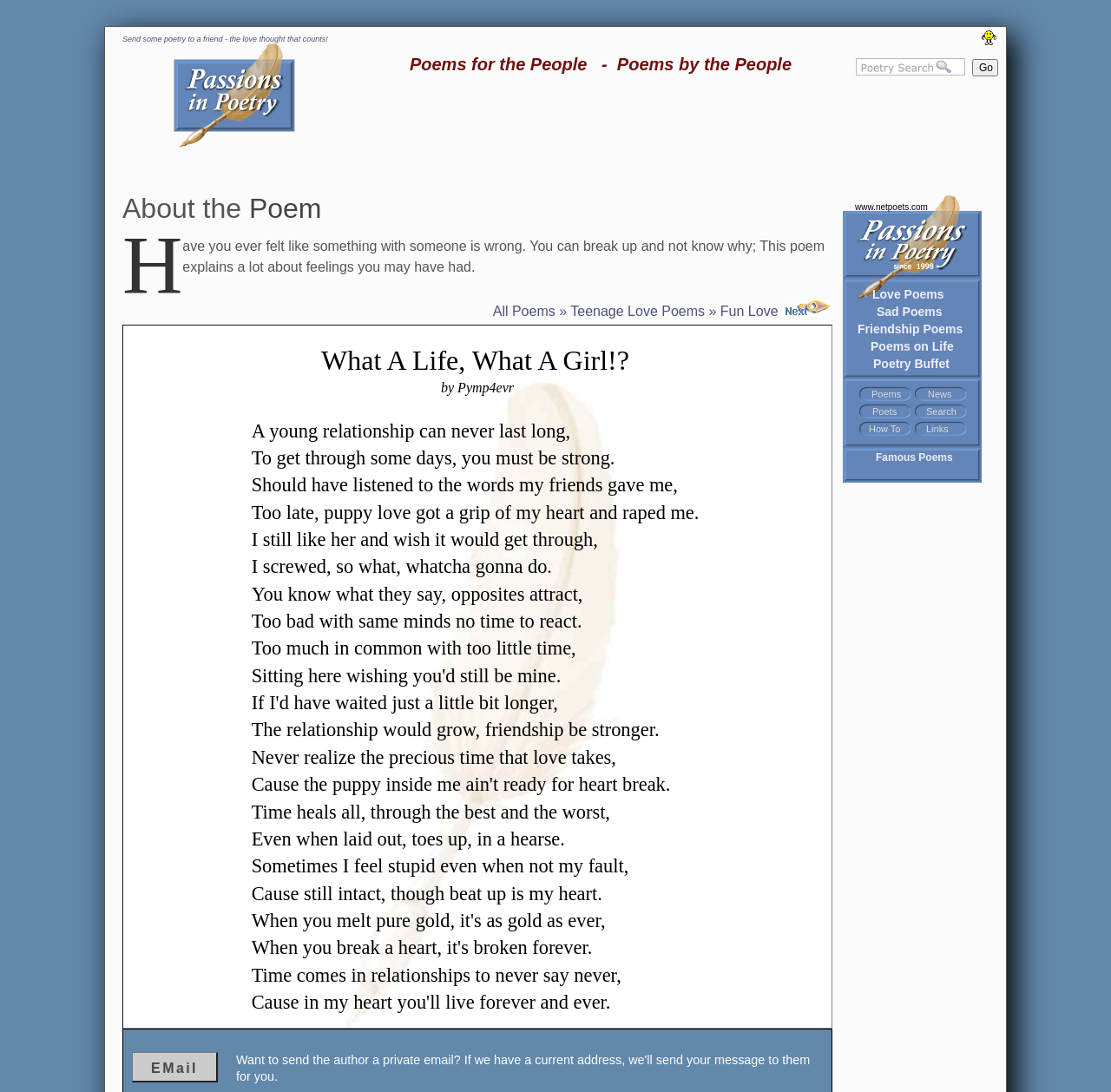Can you find the bounding box coordinates for the element to click on to achieve the instruction: "Click on the 'Go' button"?

[0.875, 0.054, 0.898, 0.07]